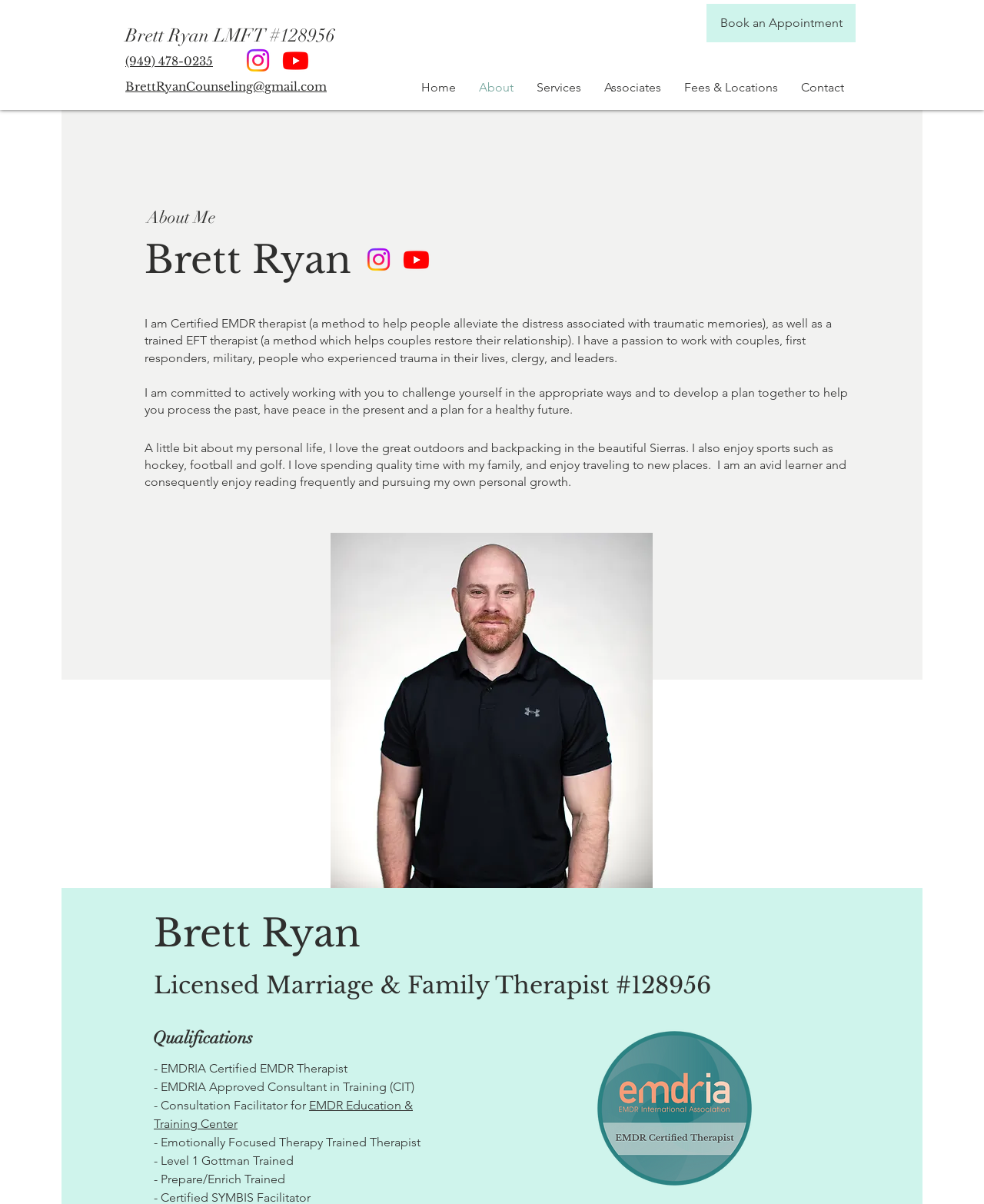Could you determine the bounding box coordinates of the clickable element to complete the instruction: "Go to Home"? Provide the coordinates as four float numbers between 0 and 1, i.e., [left, top, right, bottom].

[0.416, 0.054, 0.475, 0.092]